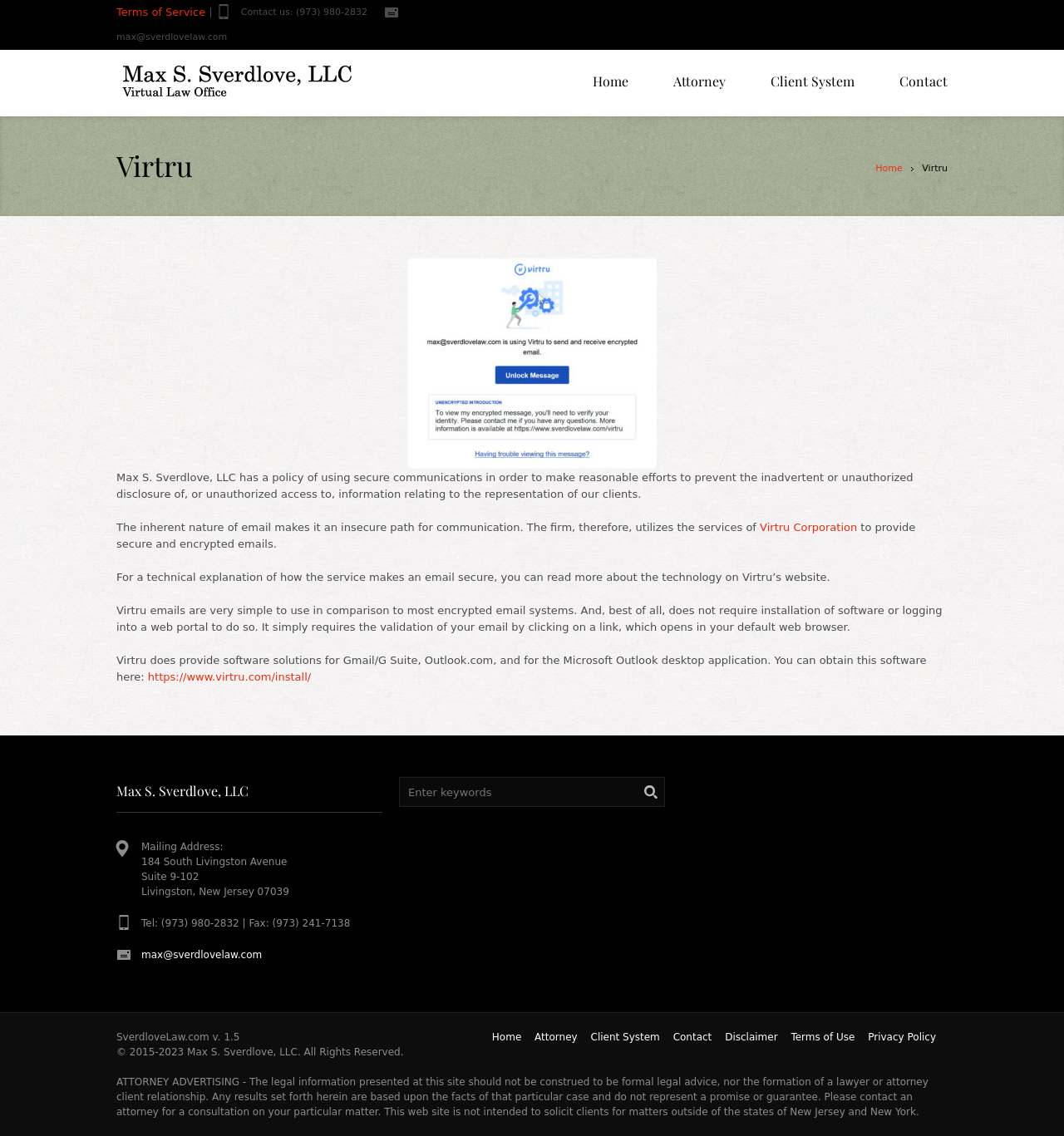Point out the bounding box coordinates of the section to click in order to follow this instruction: "Learn more about Virtru Corporation".

[0.714, 0.459, 0.806, 0.47]